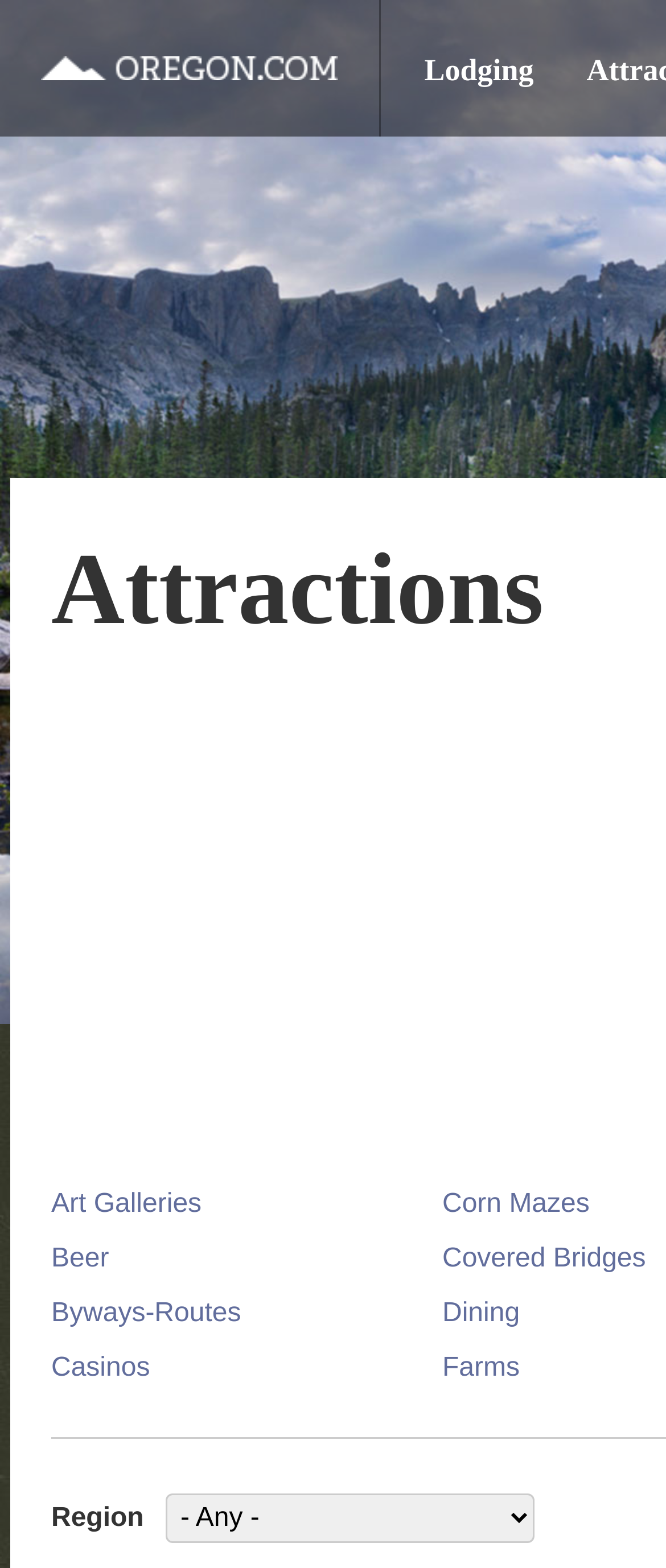Look at the image and write a detailed answer to the question: 
How many elements are in the main menu?

I looked at the elements under the 'Main menu' heading and found two elements: the 'Lodging' link and the 'Region' combobox.